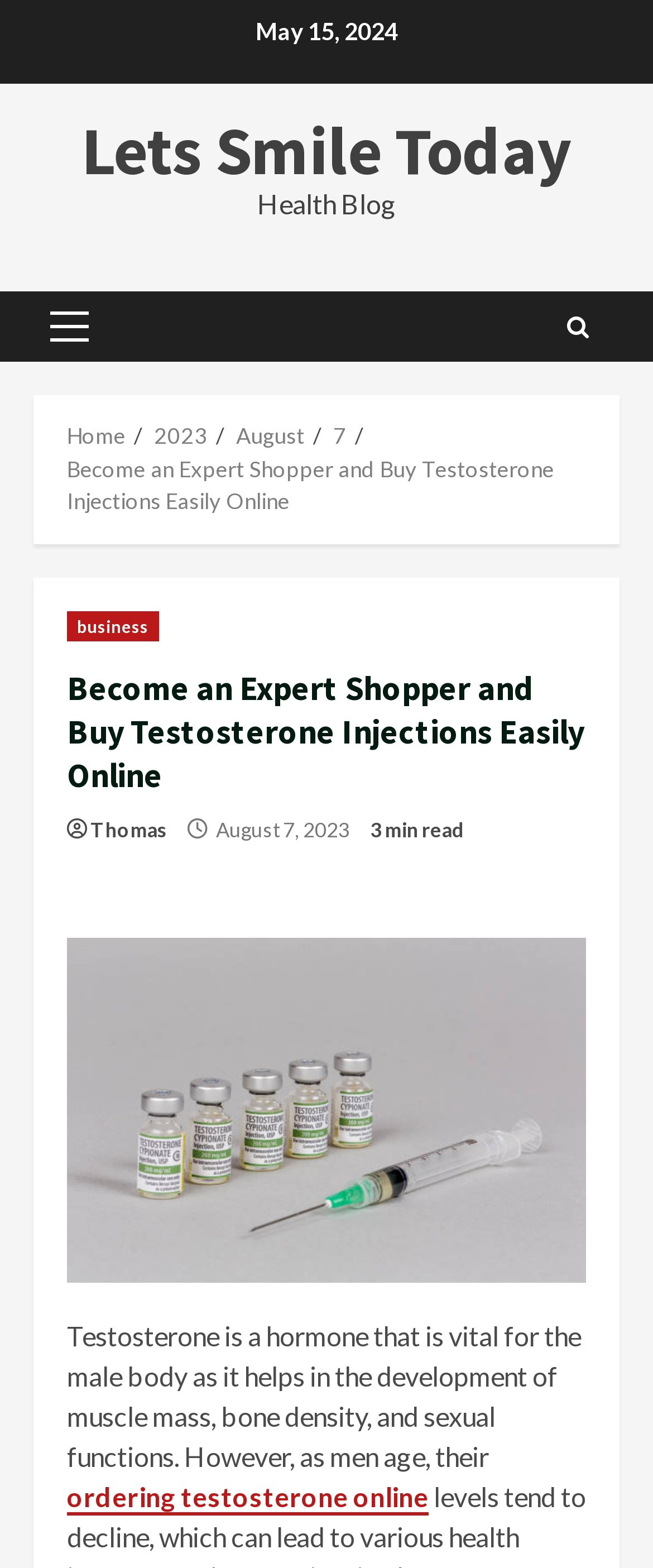From the image, can you give a detailed response to the question below:
What is the author of the article?

I found the author of the article by looking at the link element labeled 'Thomas' within the header element of the article.